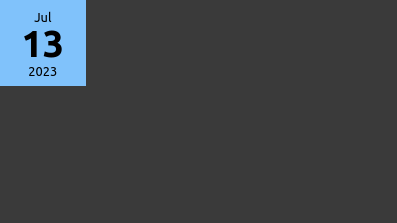Answer the following inquiry with a single word or phrase:
What is the purpose of the calendar graphic?

Timestamp or reference point